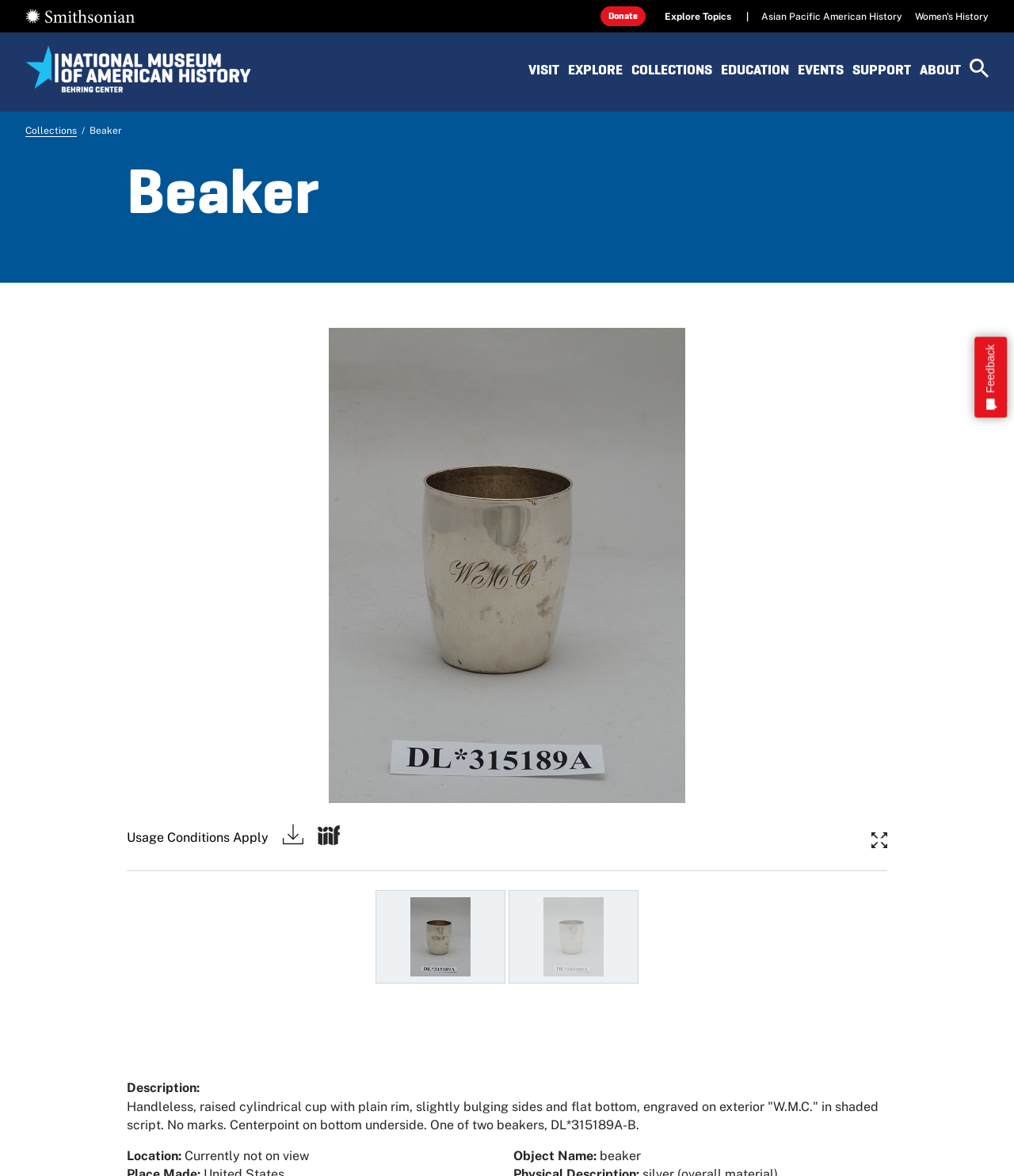Please specify the bounding box coordinates of the area that should be clicked to accomplish the following instruction: "Enter phone number". The coordinates should consist of four float numbers between 0 and 1, i.e., [left, top, right, bottom].

None